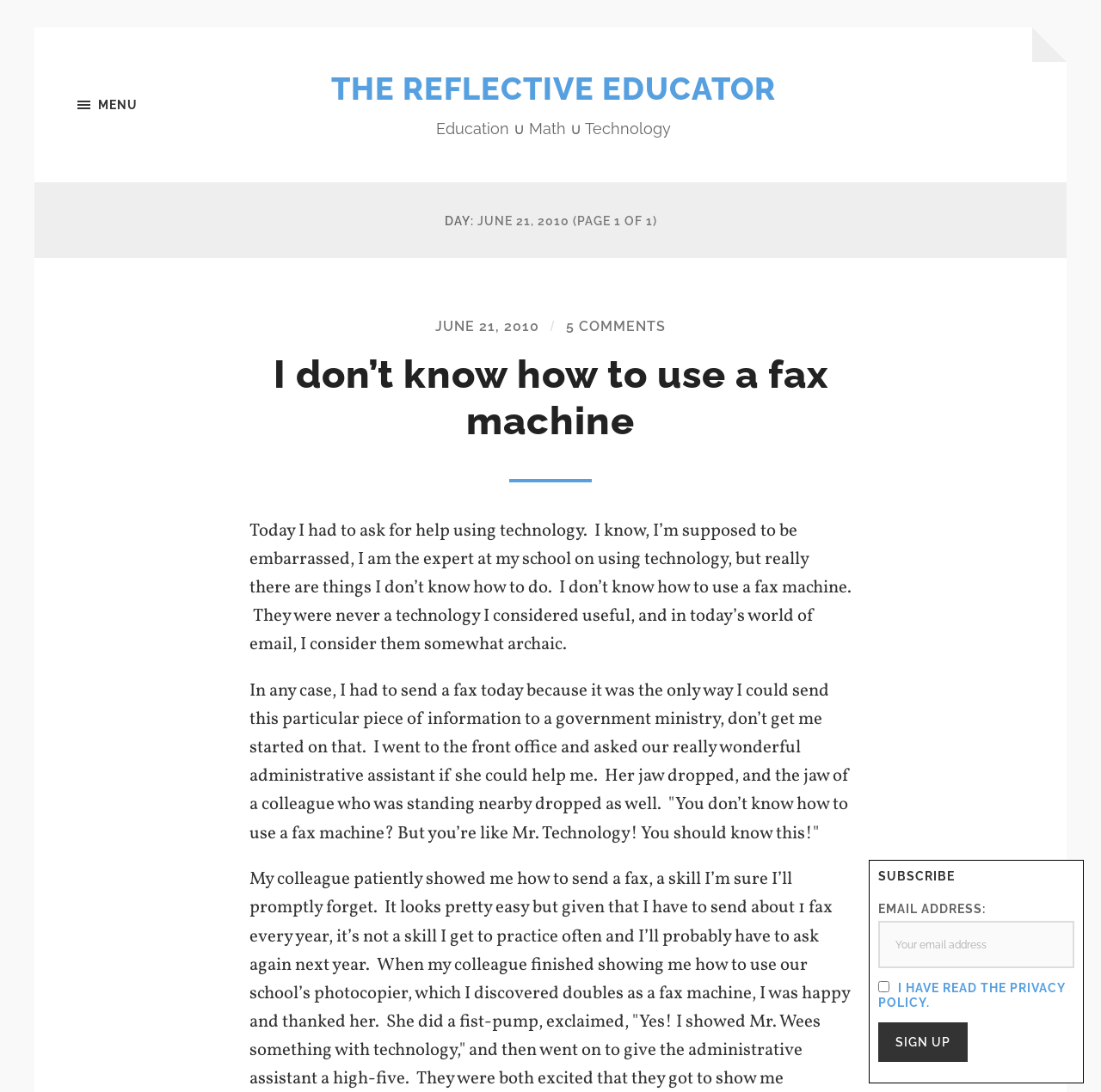How many comments does the blog post have?
Examine the screenshot and reply with a single word or phrase.

5